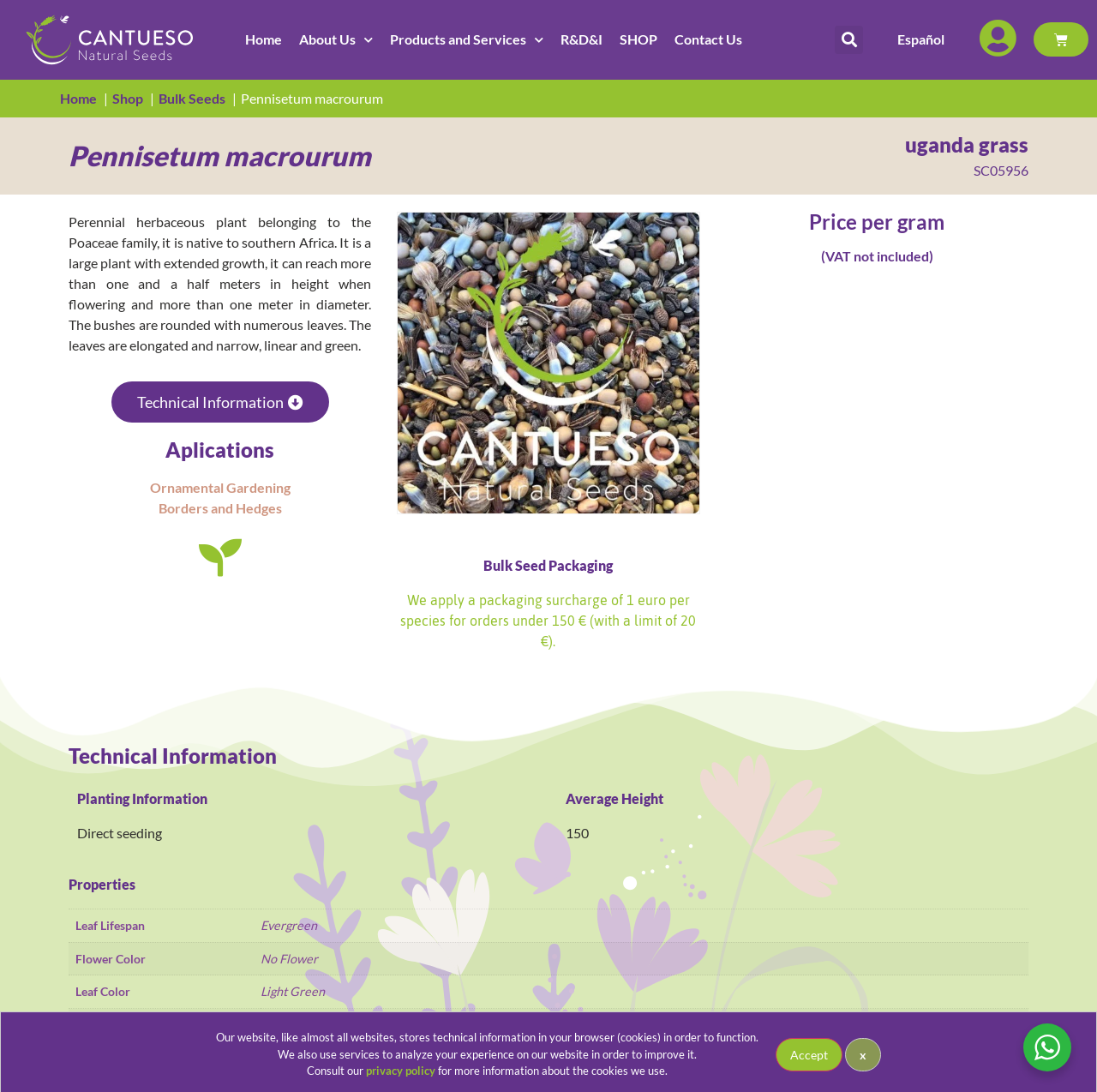Please specify the bounding box coordinates of the clickable region necessary for completing the following instruction: "view Technical Information". The coordinates must consist of four float numbers between 0 and 1, i.e., [left, top, right, bottom].

[0.101, 0.349, 0.3, 0.387]